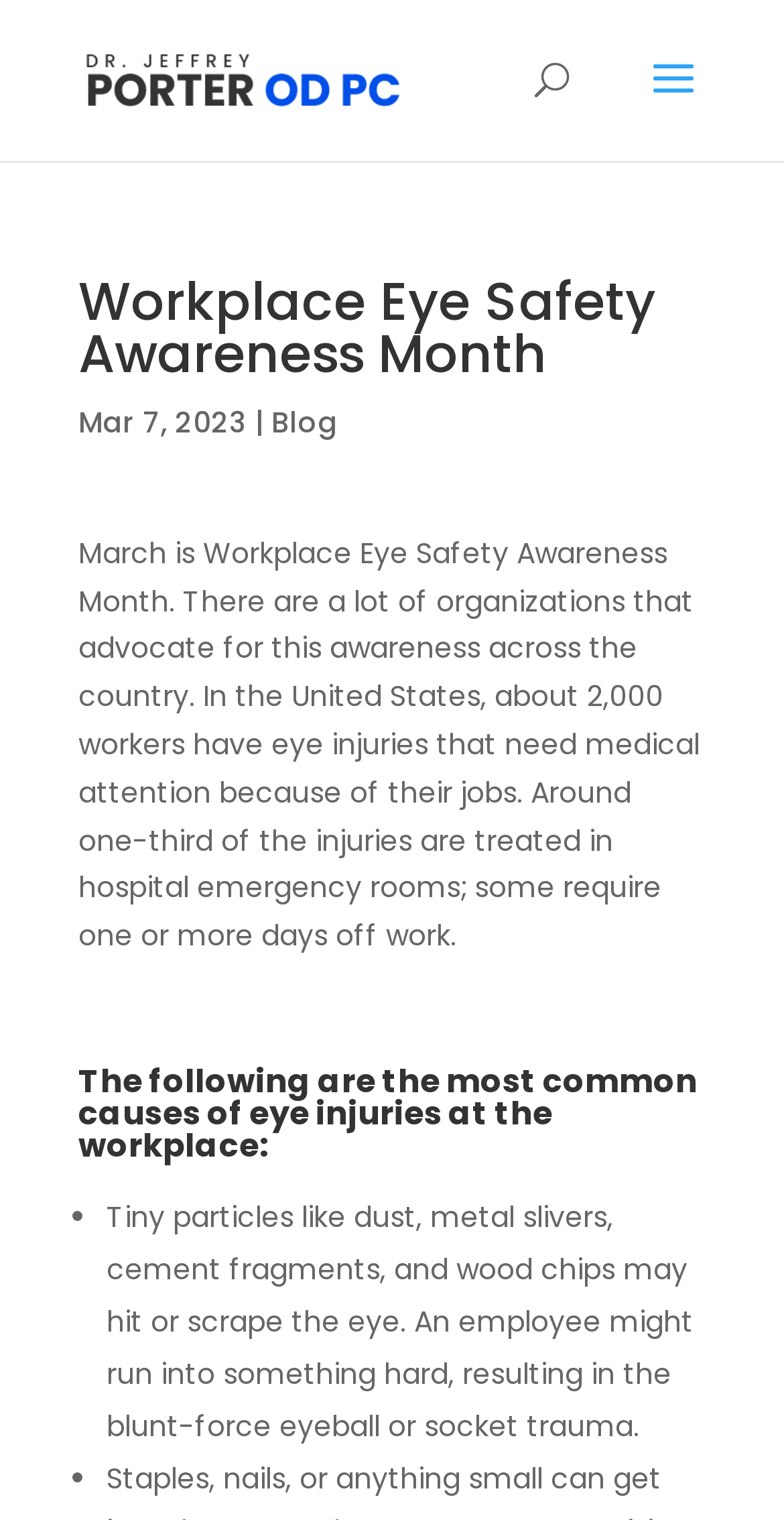Is there a search bar on the webpage?
Please provide a single word or phrase as the answer based on the screenshot.

Yes